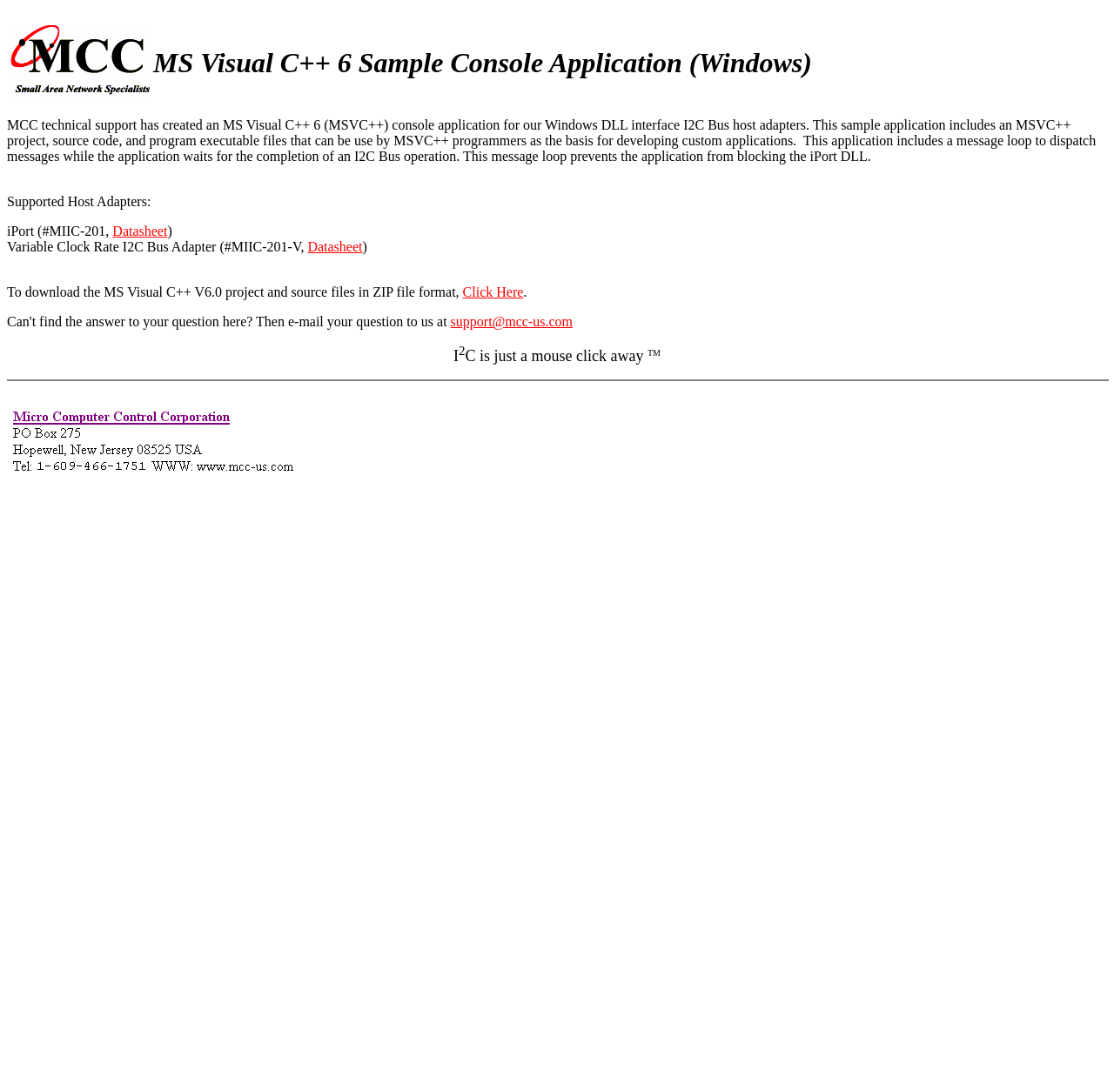How many host adapters are supported by the sample application?
Identify the answer in the screenshot and reply with a single word or phrase.

Two